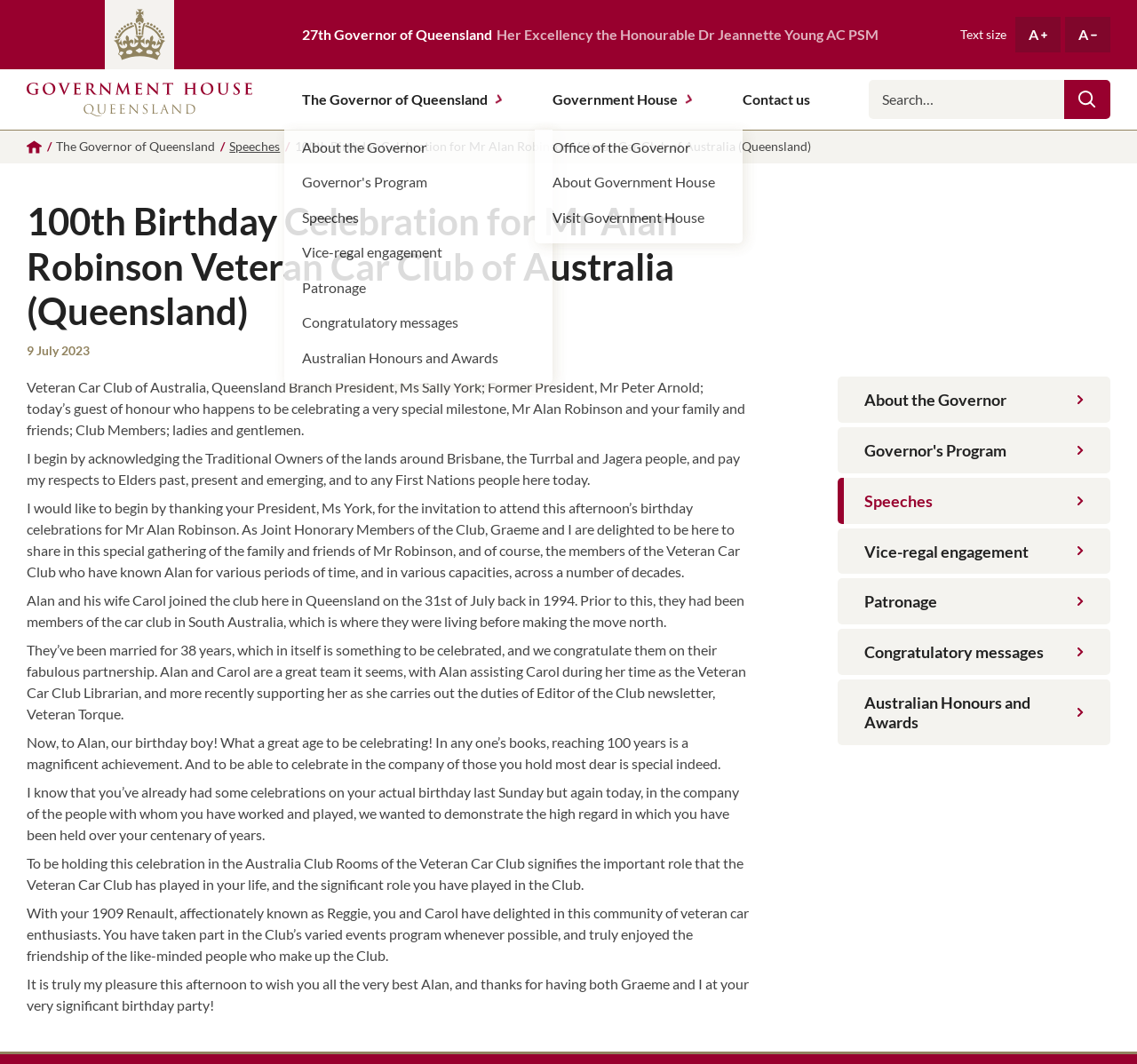What is the occasion being celebrated on this webpage?
Give a thorough and detailed response to the question.

I found the answer by looking at the heading element with the text '100th Birthday Celebration for Mr Alan Robinson Veteran Car Club of Australia (Queensland)' which indicates that the occasion being celebrated is a 100th birthday.